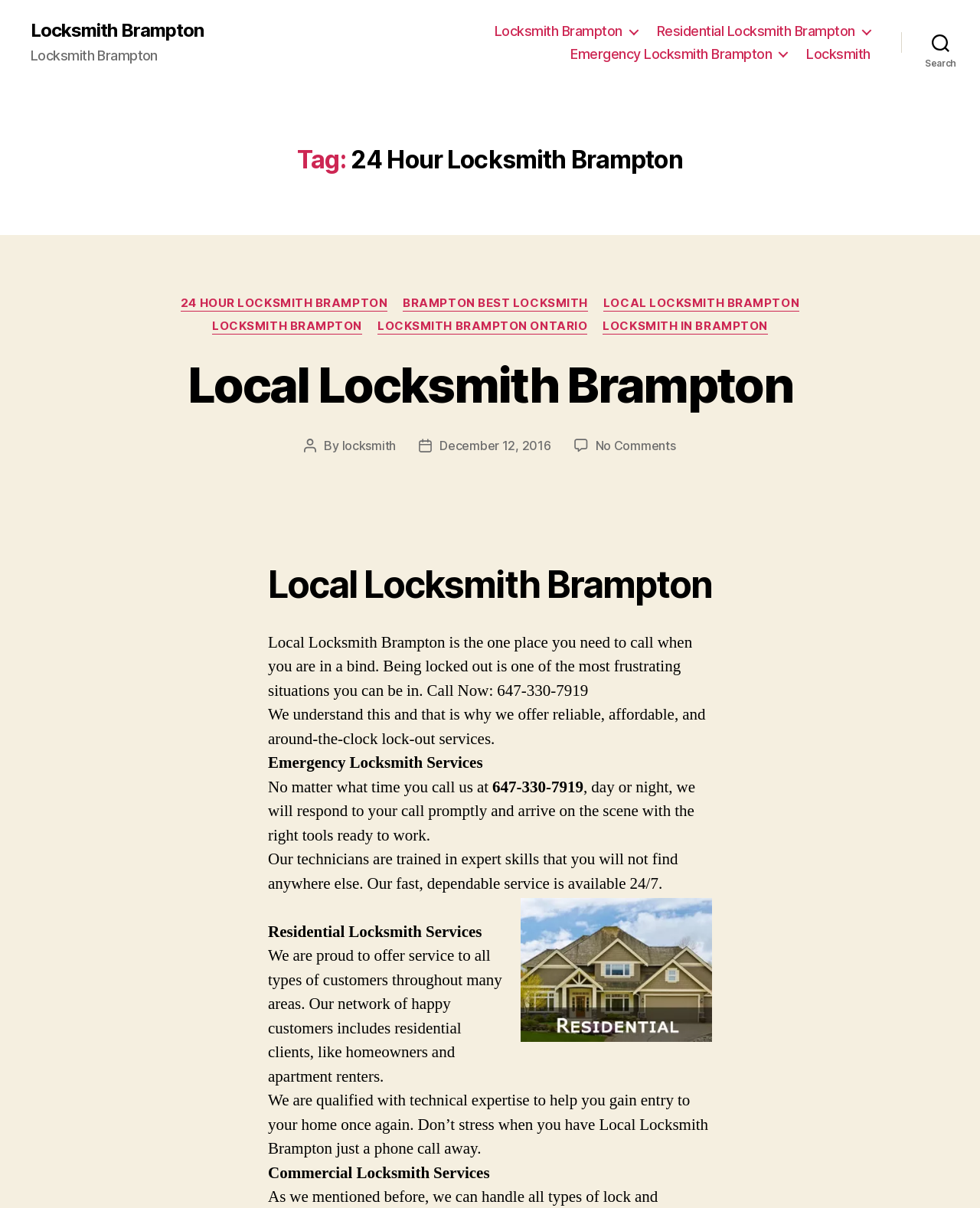Give an extensive and precise description of the webpage.

This webpage is about 24 Hour Locksmith Brampton, a locksmith service provider in Brampton. At the top, there is a navigation bar with five links: Locksmith Brampton, Residential Locksmith Brampton, Emergency Locksmith Brampton, and Locksmith. On the top right, there is a search button.

Below the navigation bar, there is a header section with a title "Tag: 24 Hour Locksmith Brampton". Underneath, there are several categories listed, including 24 HOUR LOCKSMITH BRAMPTON, BRAMPTON BEST LOCKSMITH, LOCAL LOCKSMITH BRAMPTON, and more.

The main content of the webpage is about Local Locksmith Brampton. There is a heading "Local Locksmith Brampton" followed by a paragraph of text describing the service. The text explains that Local Locksmith Brampton is a reliable and affordable lock-out service that offers 24/7 emergency services. The service can be reached by calling 647-330-7919.

Below the text, there is an image related to Local Locksmith Brampton. The image is positioned in the middle of the page.

The webpage also describes the services offered by Local Locksmith Brampton, including emergency locksmith services, residential locksmith services, and commercial locksmith services. Each service is described in a separate section with a heading and a paragraph of text. The text explains the expertise and qualifications of the technicians and the types of customers they serve.

At the bottom of the page, there is information about the post author and date, with a link to the author's profile and the date of the post. There is also a link to comments, but it indicates that there are no comments on the post.